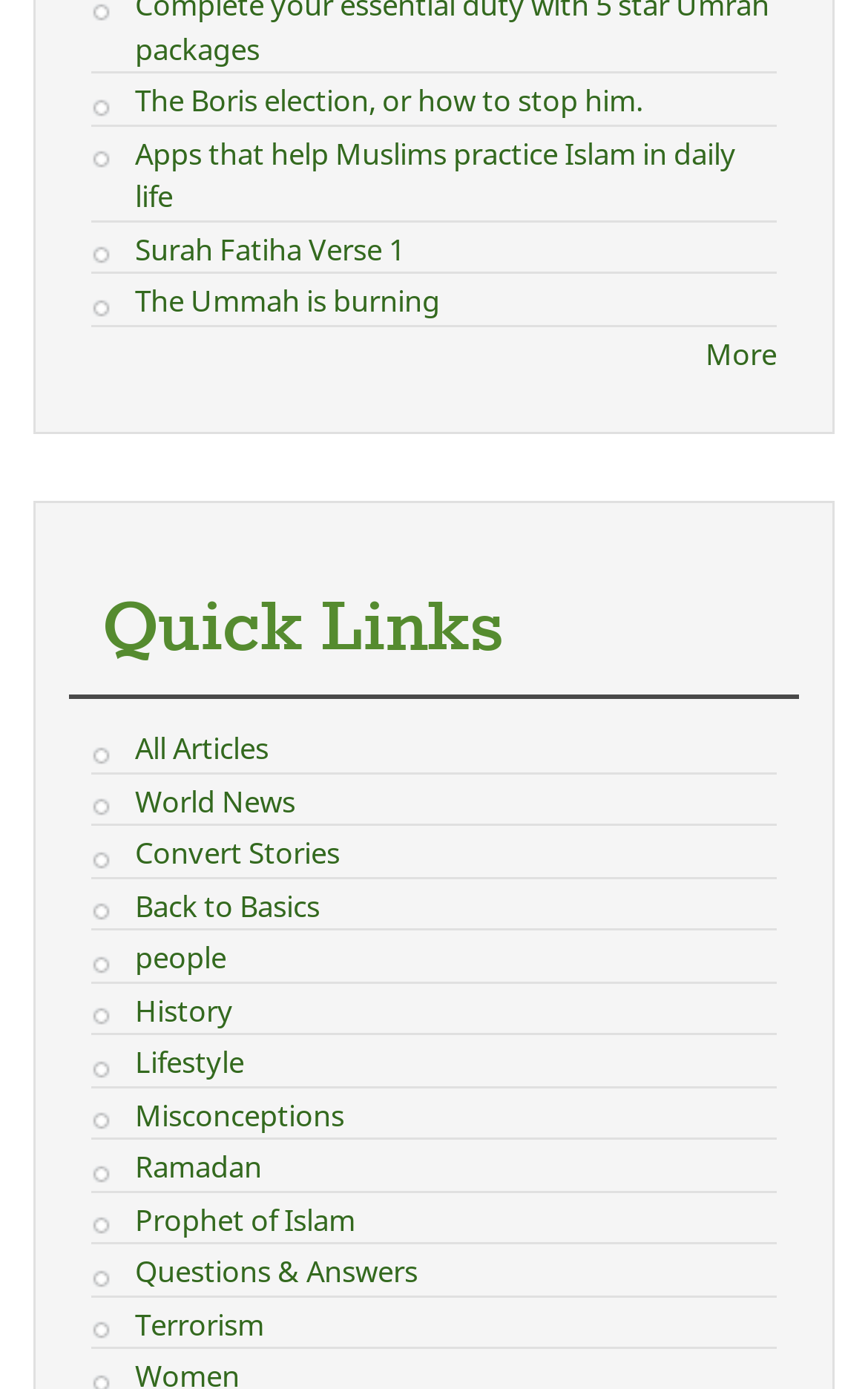Given the element description, predict the bounding box coordinates in the format (top-left x, top-left y, bottom-right x, bottom-right y), using floating point numbers between 0 and 1: All Articles

[0.155, 0.524, 0.309, 0.553]